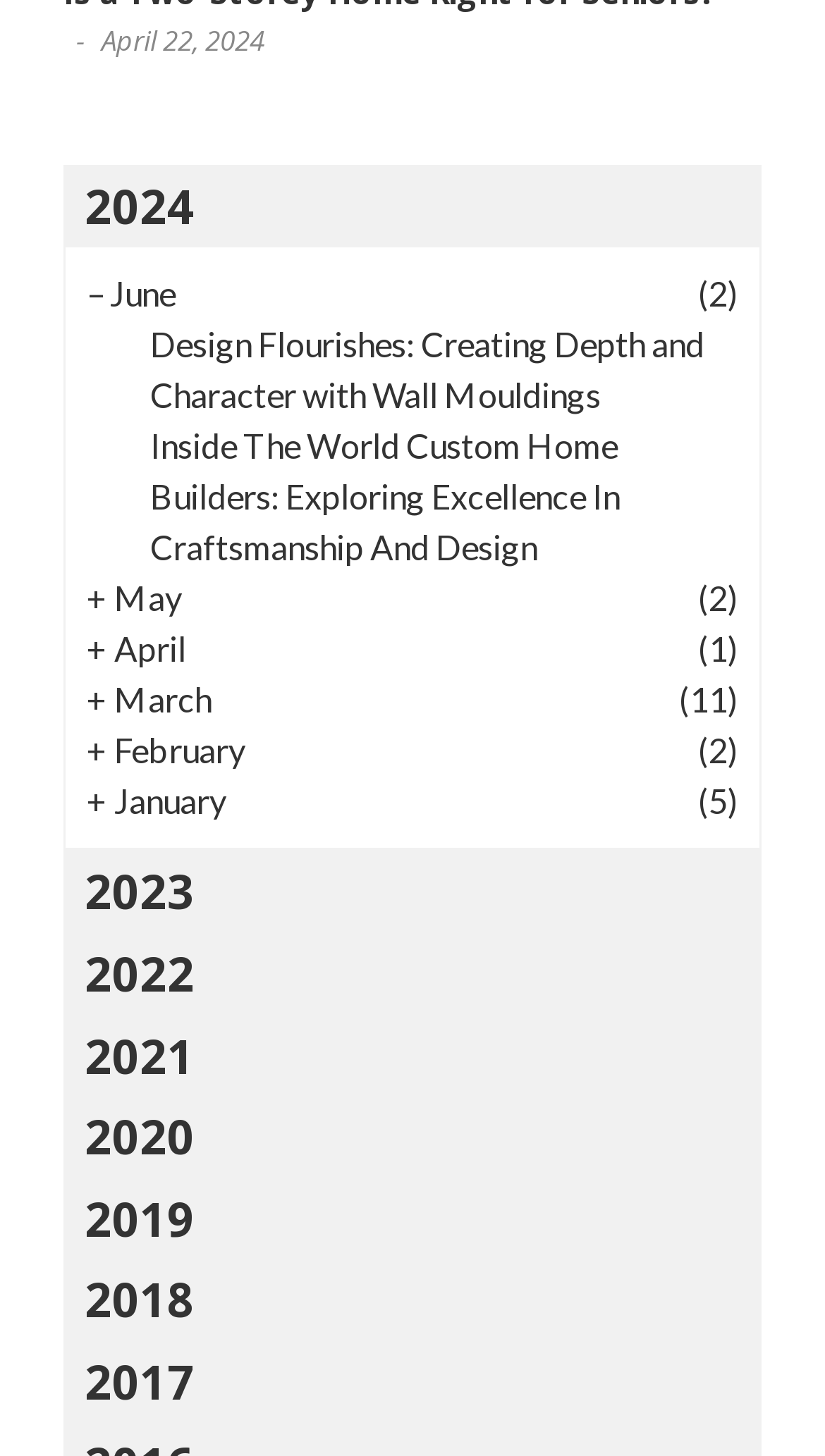Identify and provide the bounding box for the element described by: "+ March (11)".

[0.105, 0.464, 0.895, 0.499]